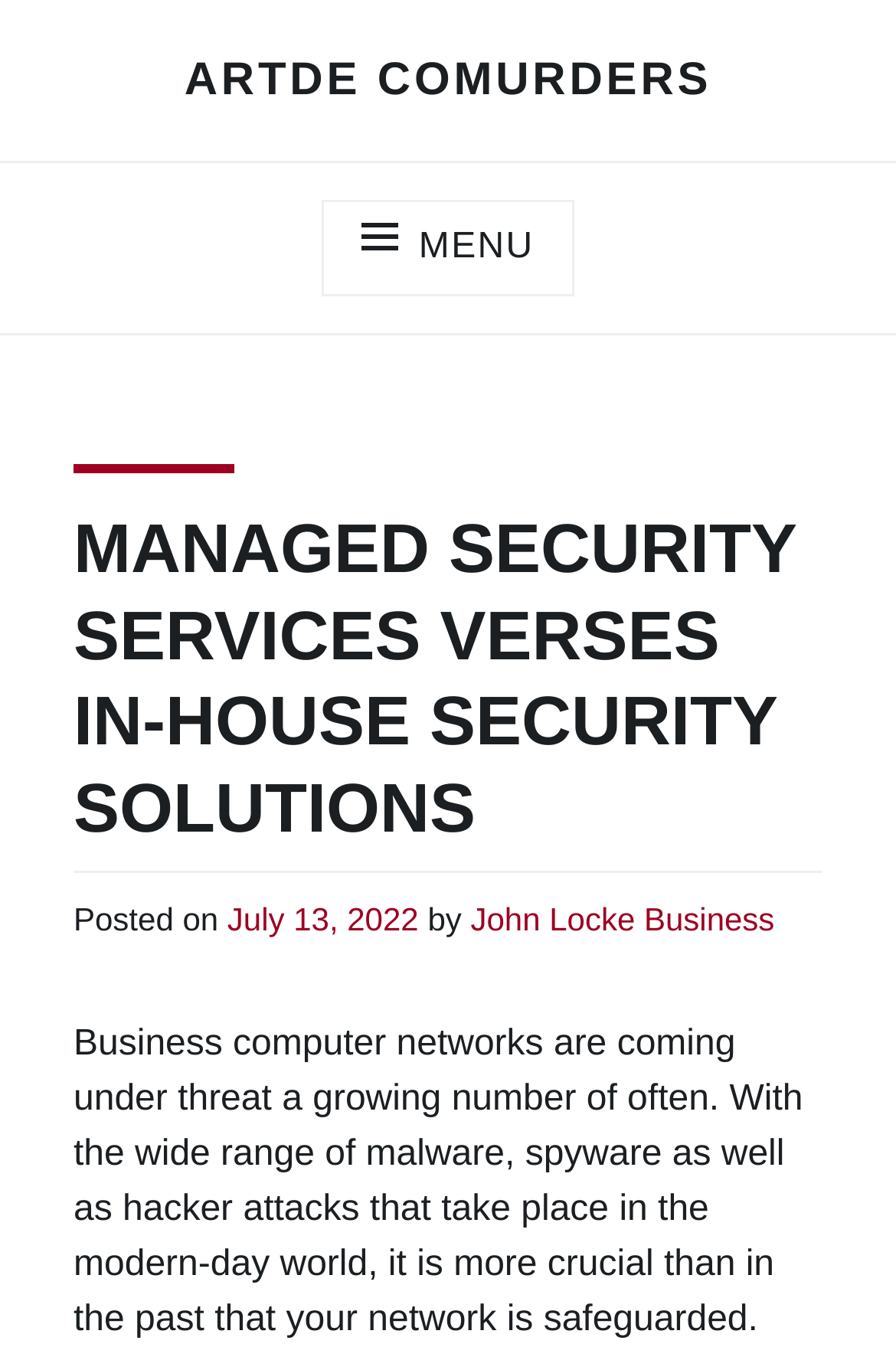Determine the main heading of the webpage and generate its text.

MANAGED SECURITY SERVICES VERSES IN-HOUSE SECURITY SOLUTIONS